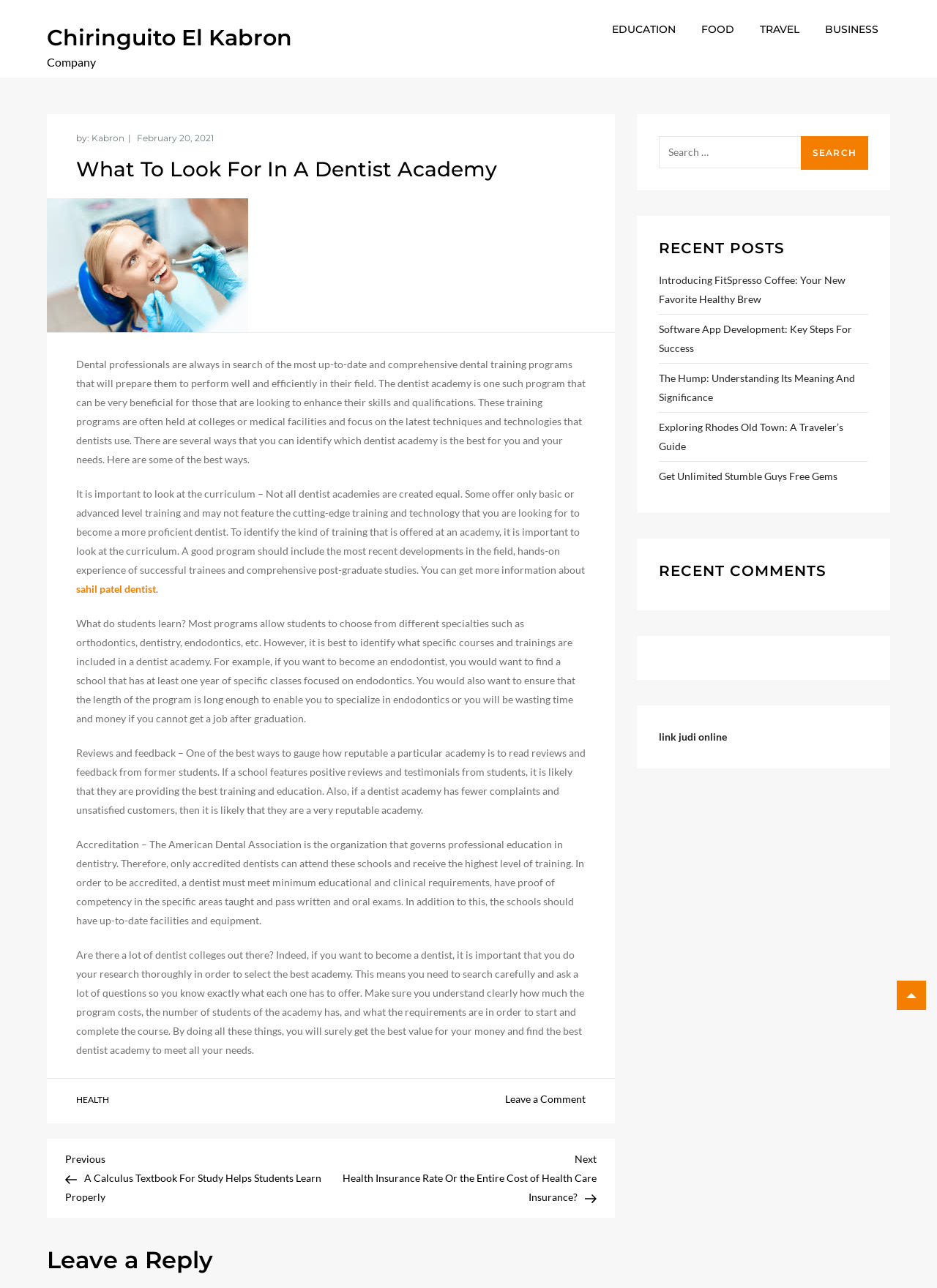What is the main topic of the article?
Using the details from the image, give an elaborate explanation to answer the question.

The main topic of the article can be determined by reading the title and the content of the article. The title is 'What To Look For In A Dentist Academy', and the content discusses the importance of choosing the right dentist academy and what to look for in such an academy.